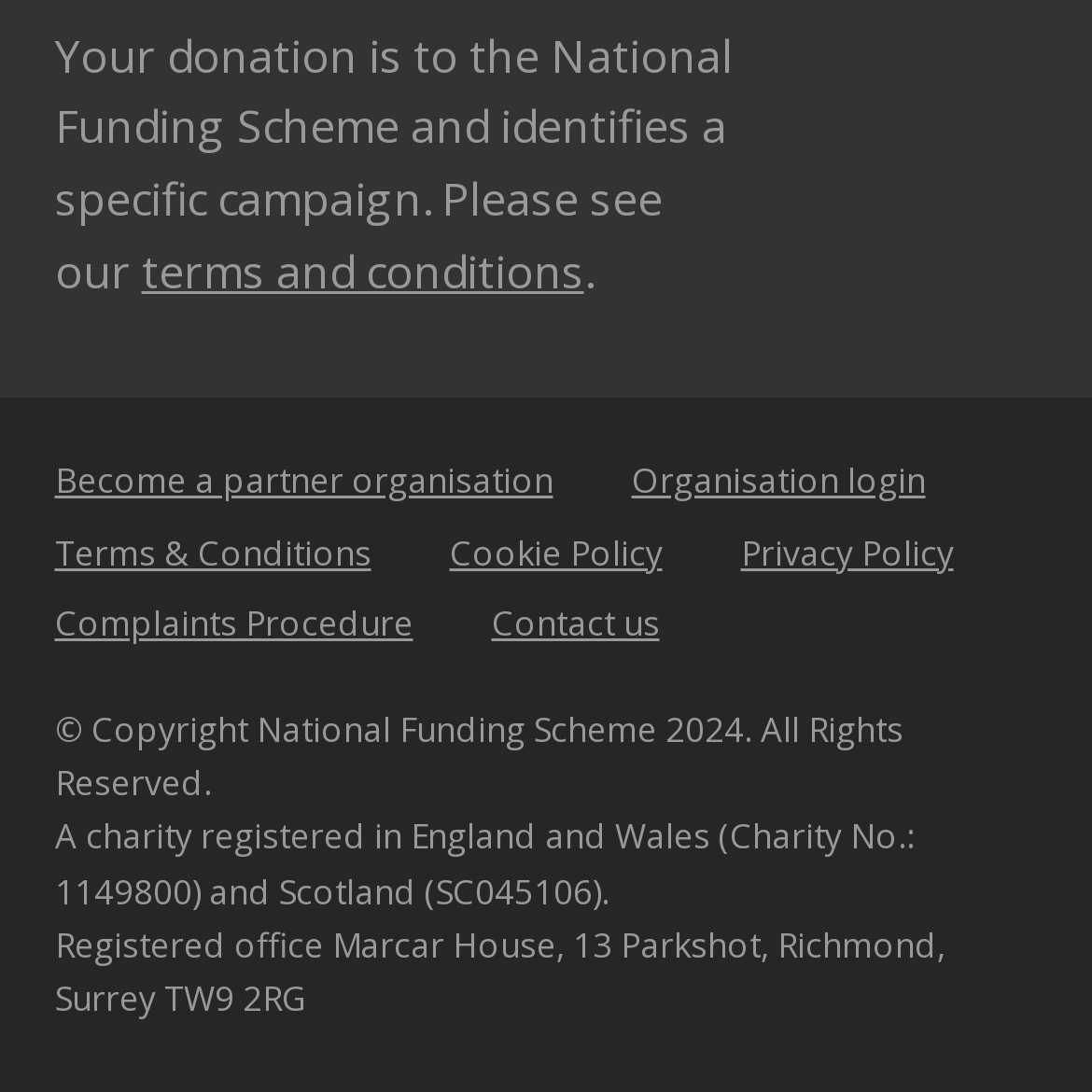Extract the bounding box for the UI element that matches this description: "Terms & Conditions".

[0.05, 0.484, 0.34, 0.528]